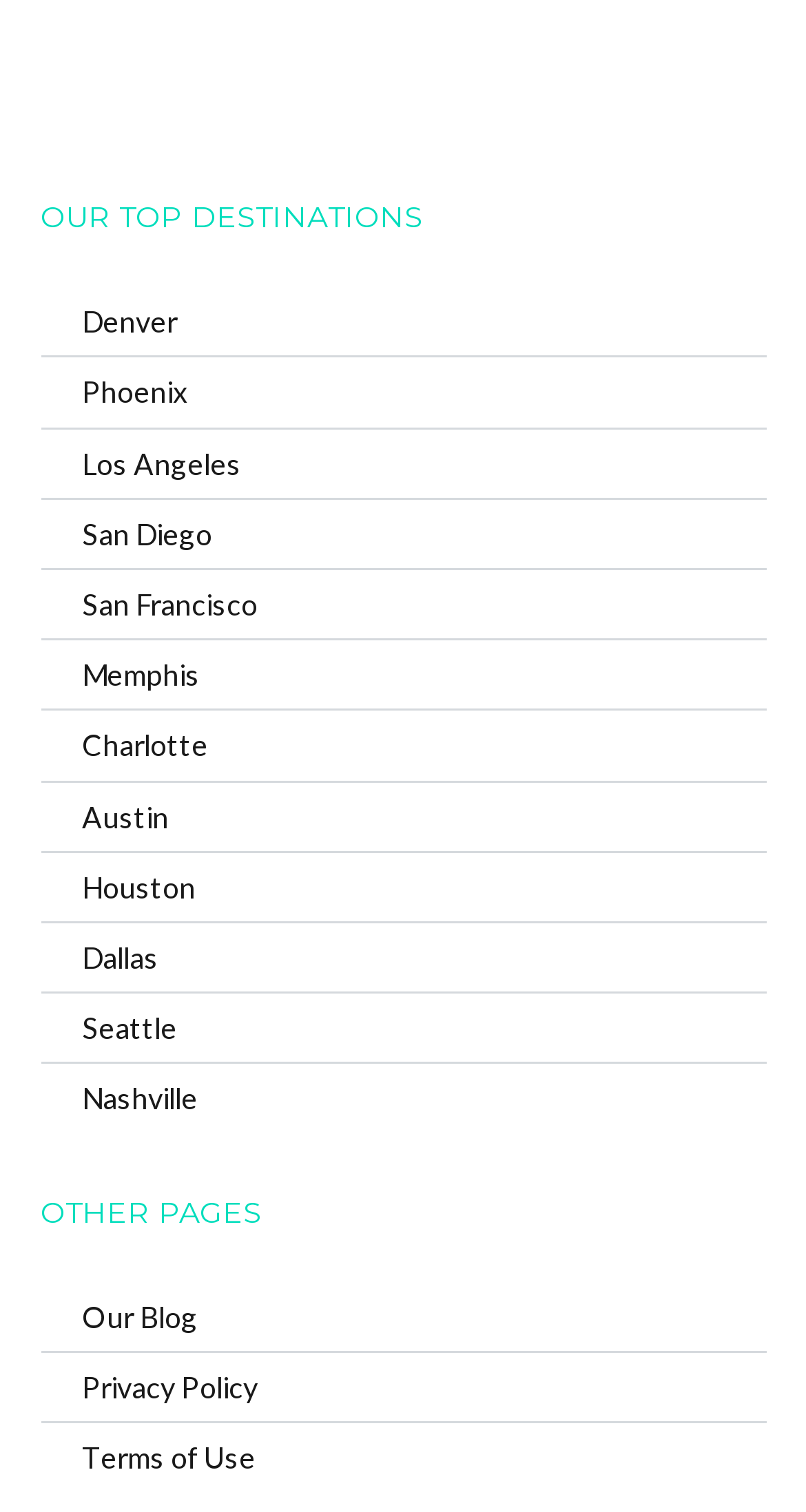Given the element description, predict the bounding box coordinates in the format (top-left x, top-left y, bottom-right x, bottom-right y), using floating point numbers between 0 and 1: San Francisco

[0.101, 0.388, 0.319, 0.411]